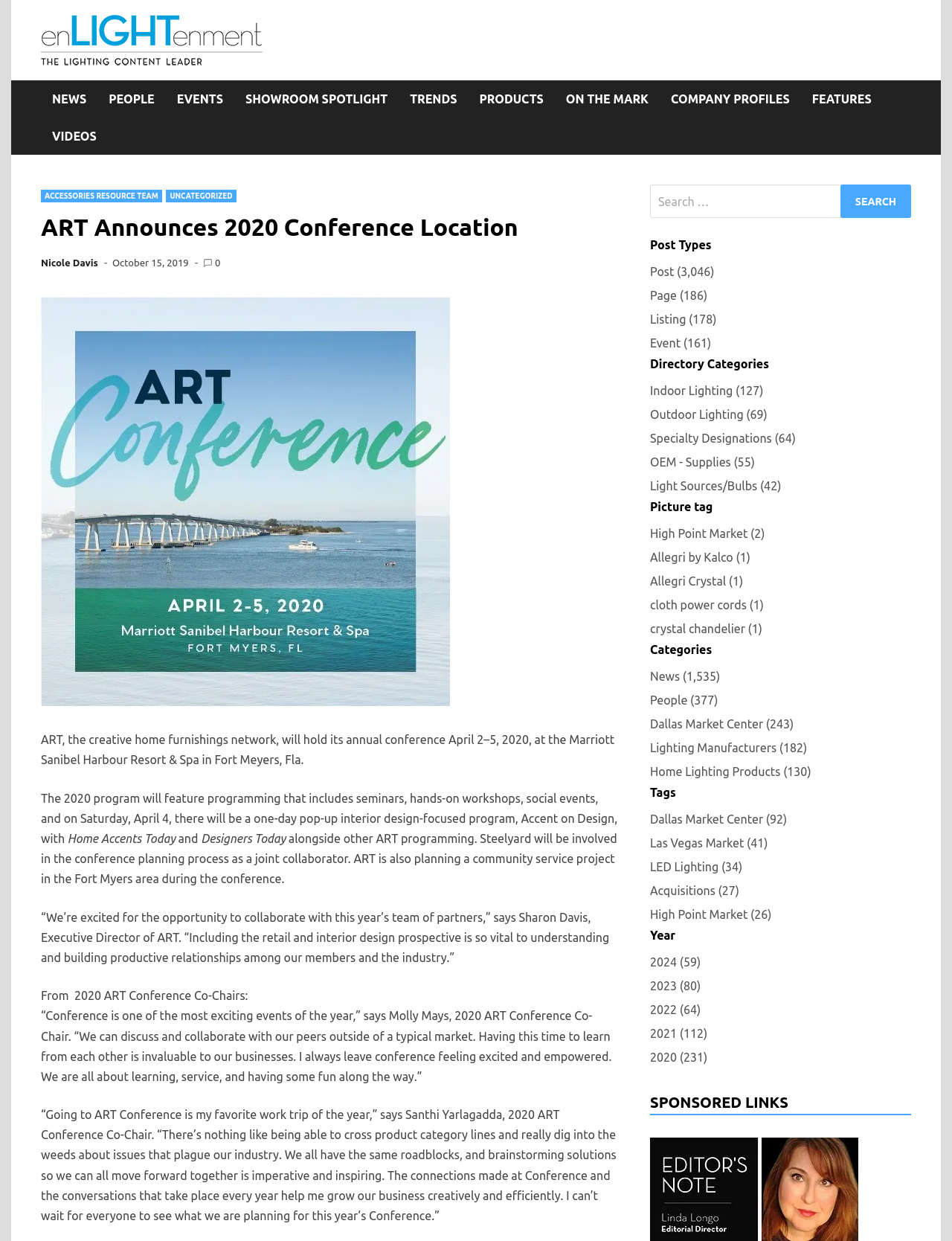Identify the coordinates of the bounding box for the element that must be clicked to accomplish the instruction: "View ART Announces 2020 Conference Location".

[0.043, 0.171, 0.652, 0.196]